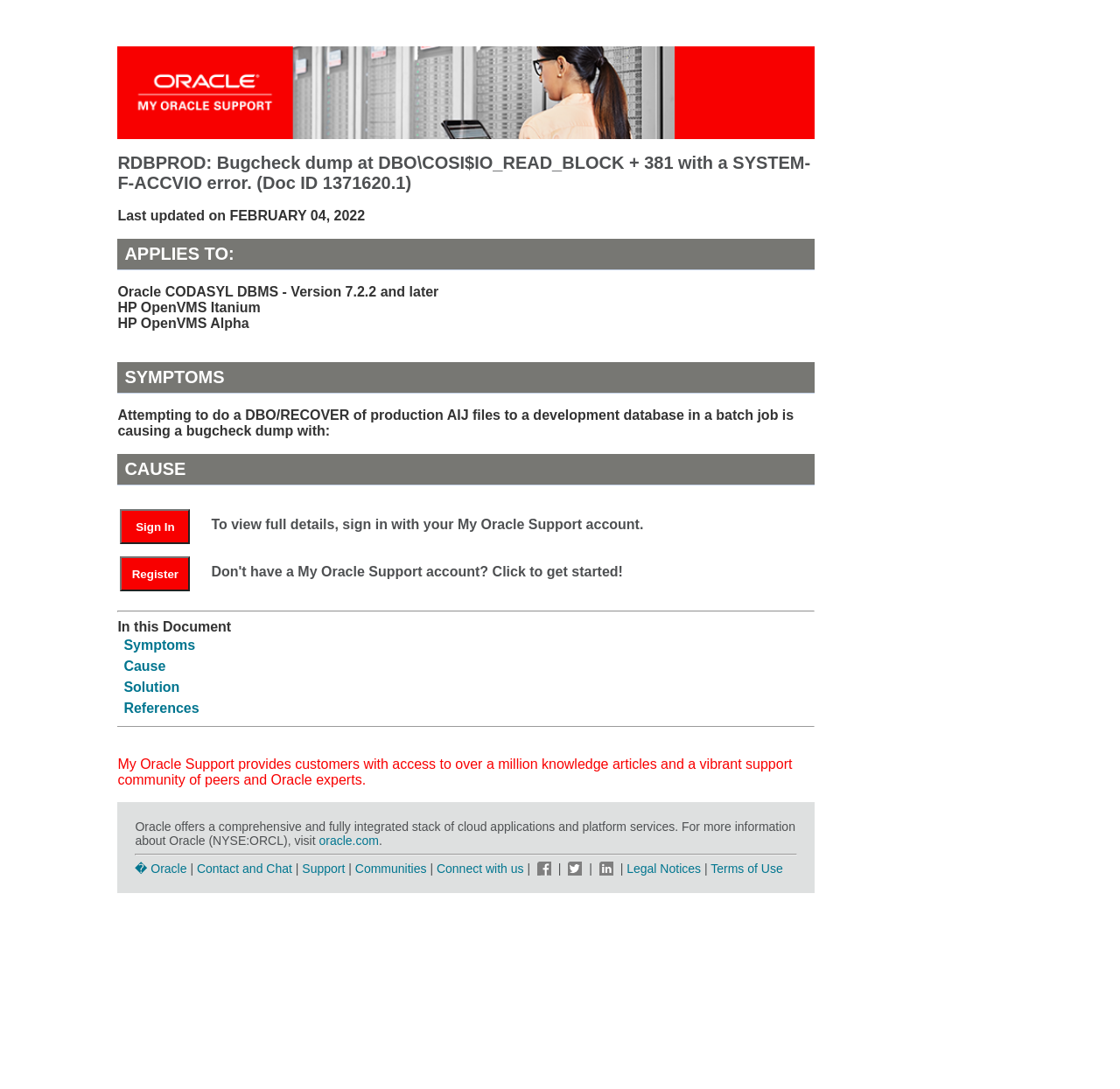Please provide a one-word or phrase answer to the question: 
How many tables are present in the 'In this Document' section?

4